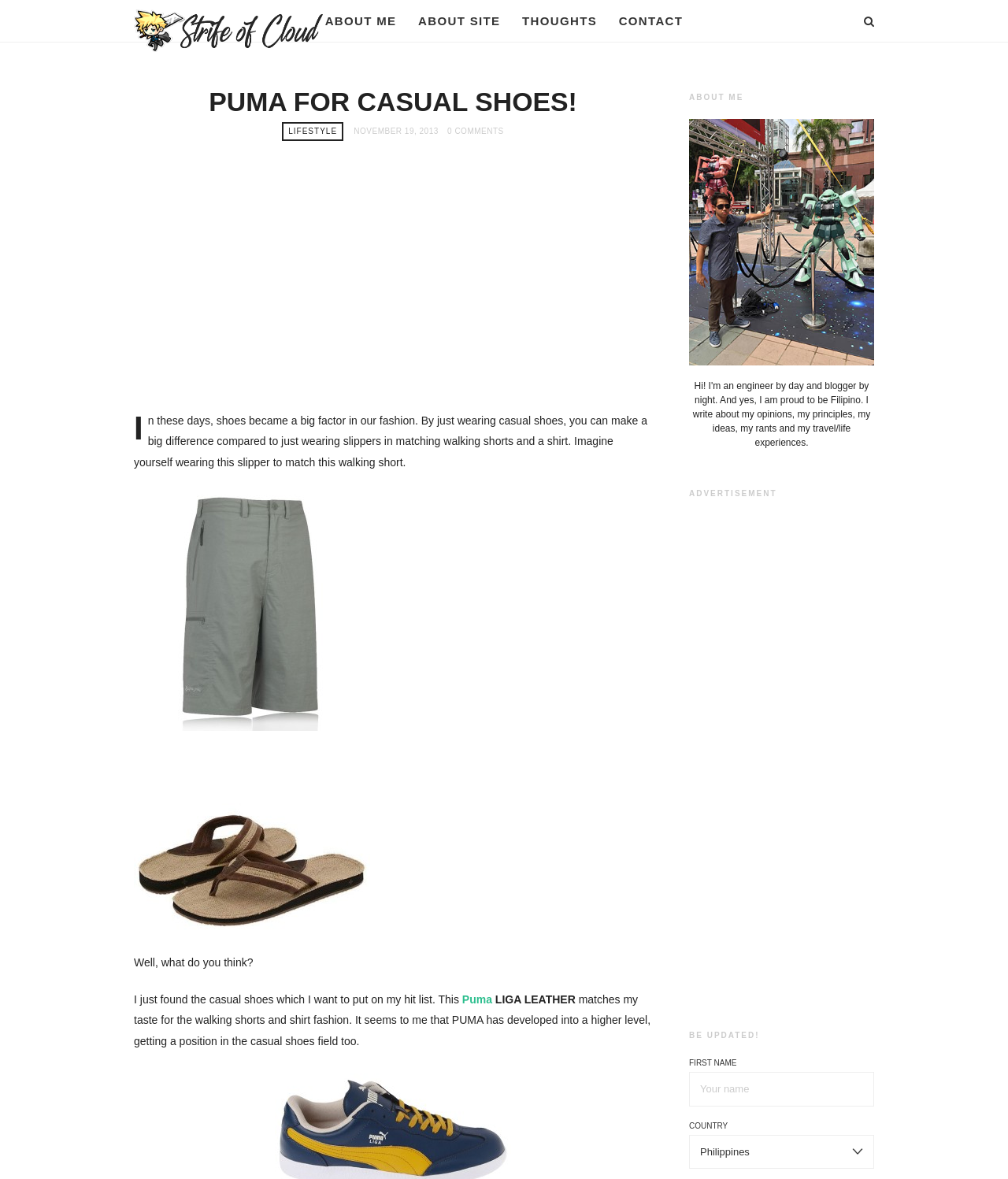What is the main topic of this webpage?
Provide a detailed and well-explained answer to the question.

Based on the content of the webpage, it appears that the main topic is casual shoes, as the text discusses the importance of shoes in fashion and the author's preference for PUMA casual shoes.